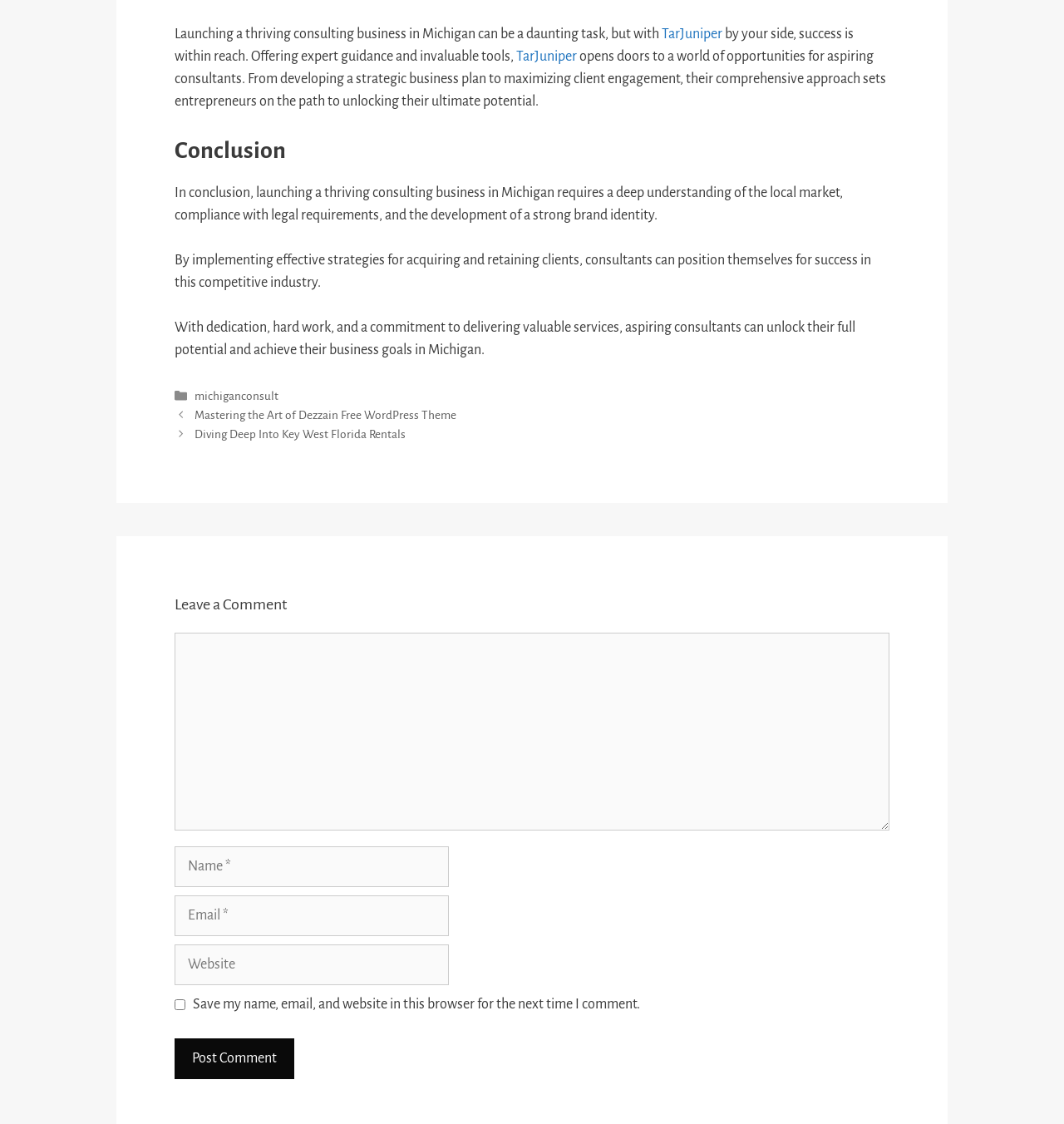Find the bounding box coordinates of the element I should click to carry out the following instruction: "Leave a comment".

[0.164, 0.563, 0.836, 0.739]